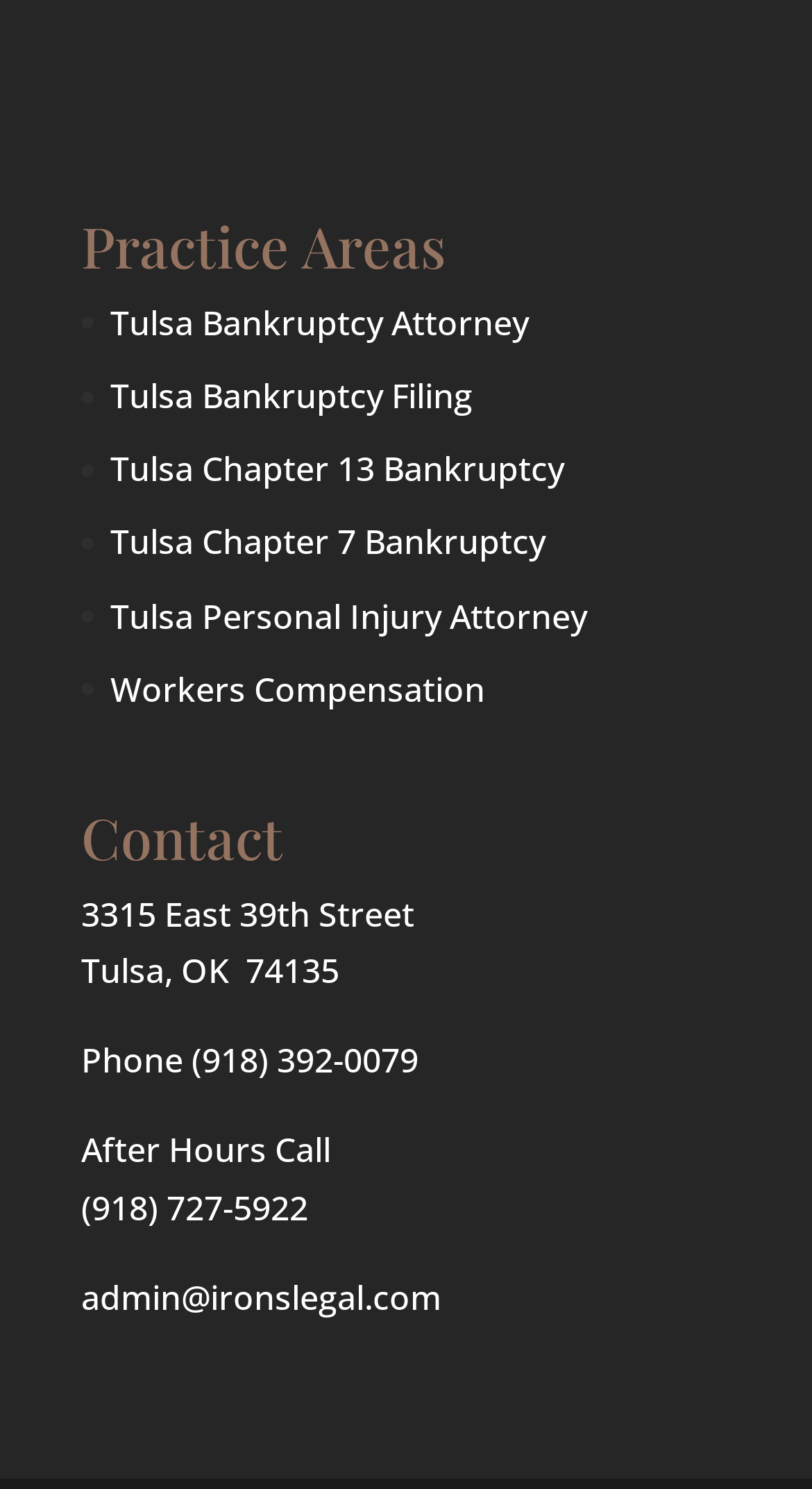What type of cases does the law firm handle besides bankruptcy?
Using the image as a reference, answer the question in detail.

Besides bankruptcy, the law firm also handles personal injury cases, as indicated by the link 'Tulsa Personal Injury Attorney' under the 'Practice Areas' heading.